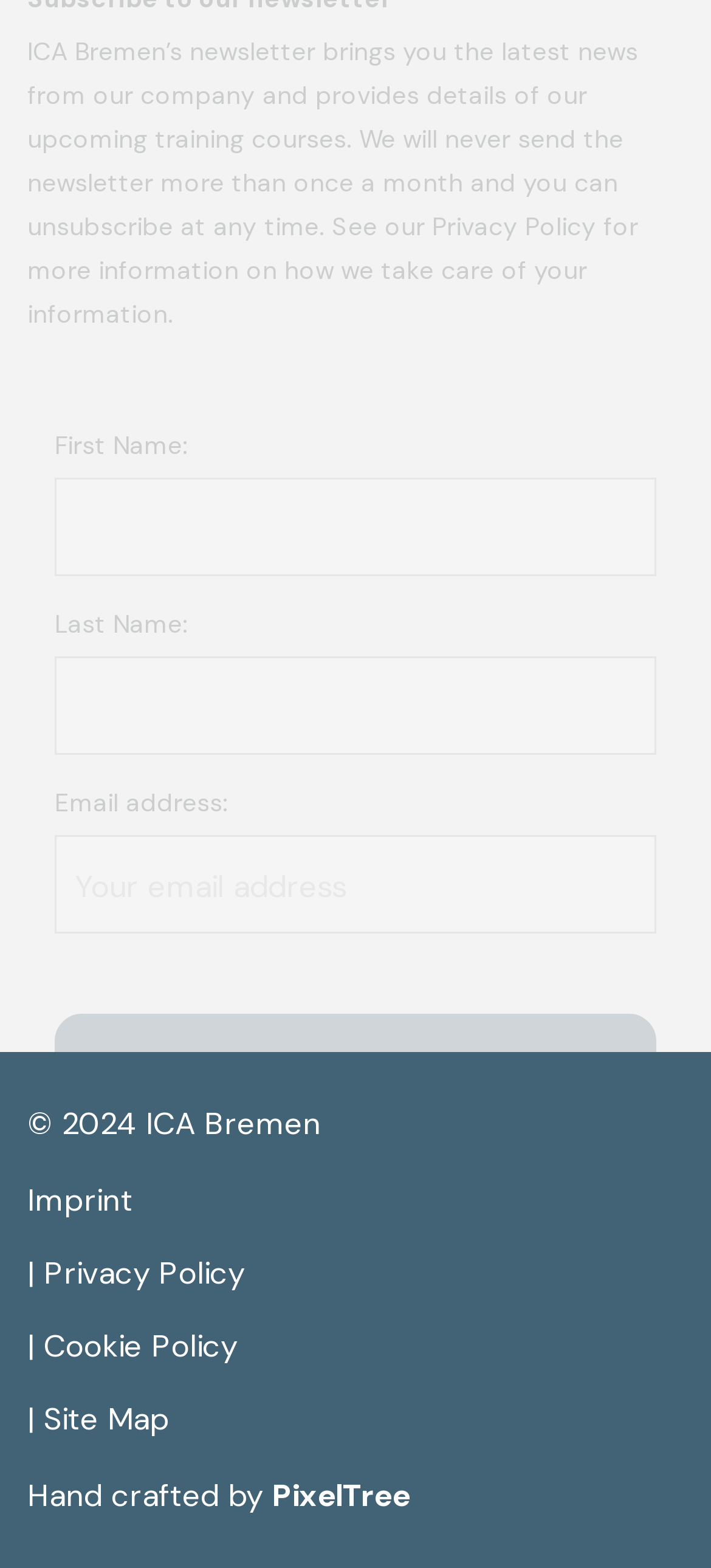What is required to sign up for the newsletter?
Relying on the image, give a concise answer in one word or a brief phrase.

Email address